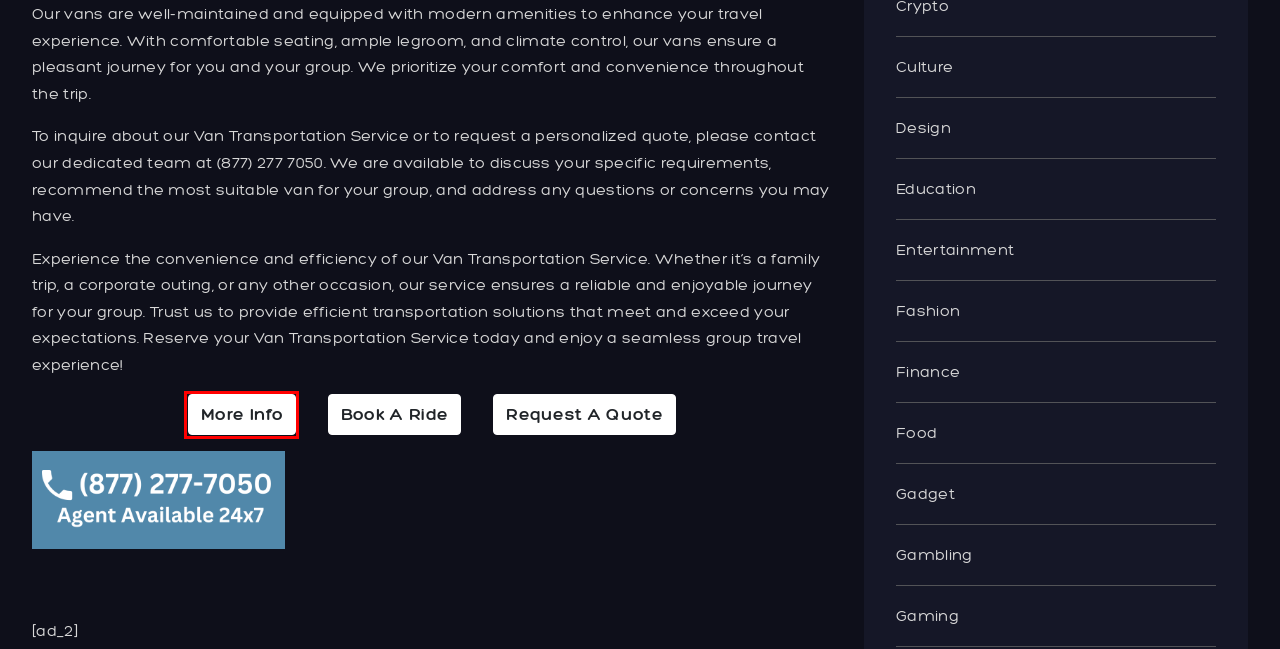Examine the screenshot of a webpage with a red bounding box around a UI element. Select the most accurate webpage description that corresponds to the new page after clicking the highlighted element. Here are the choices:
A. Get Your Instant Quote for Group Transportation
B. Finance – Fromer Media Group
C. Contact Punctual Transport: Reach Out for Reliable Transport
D. Van Transportation Service | Reliable Group Travel Solutions
E. Design – Fromer Media Group
F. Education – Fromer Media Group
G. Fashion – Fromer Media Group
H. Food – Fromer Media Group

D